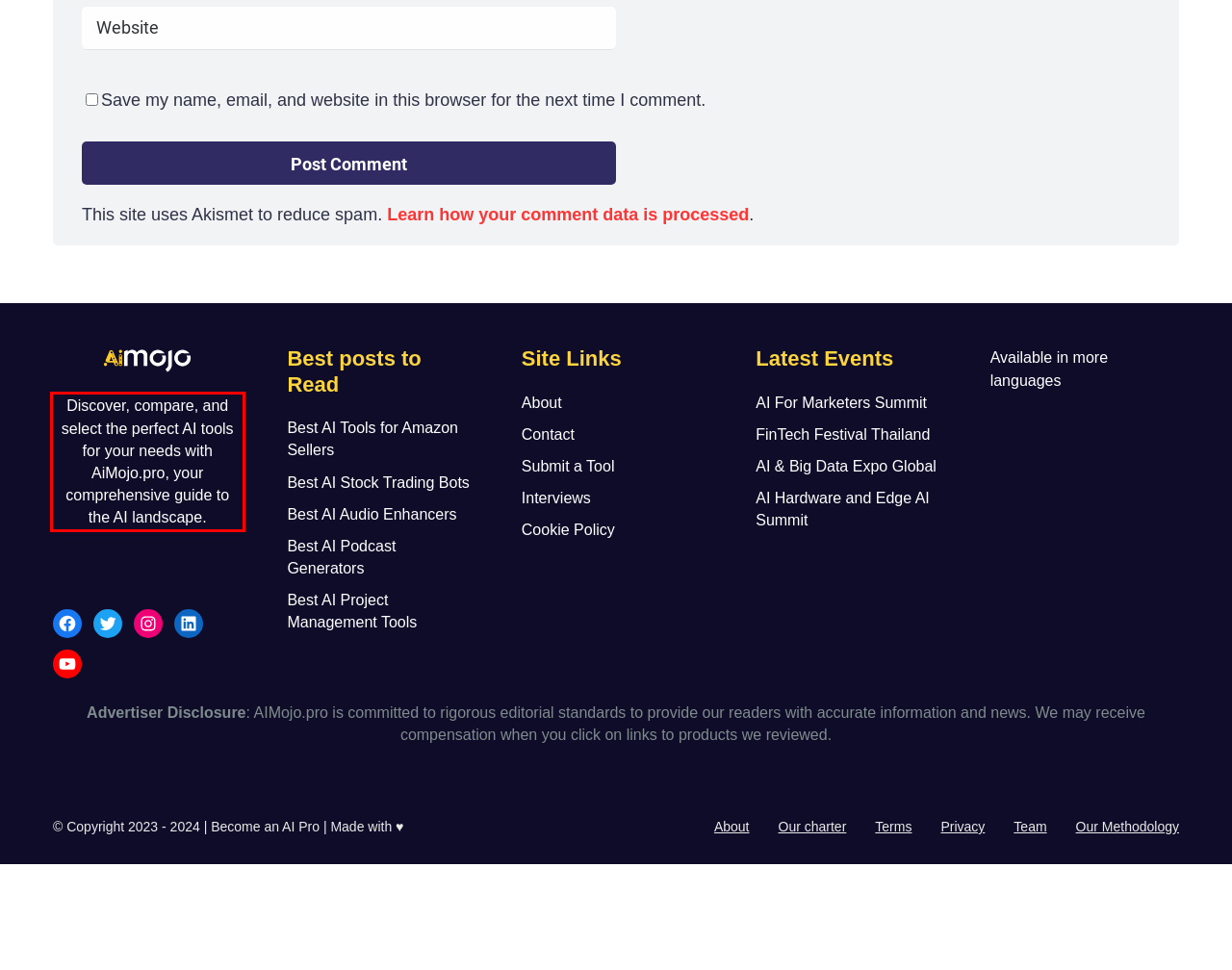Extract and provide the text found inside the red rectangle in the screenshot of the webpage.

Discover, compare, and select the perfect AI tools for your needs with AiMojo.pro, your comprehensive guide to the AI landscape.